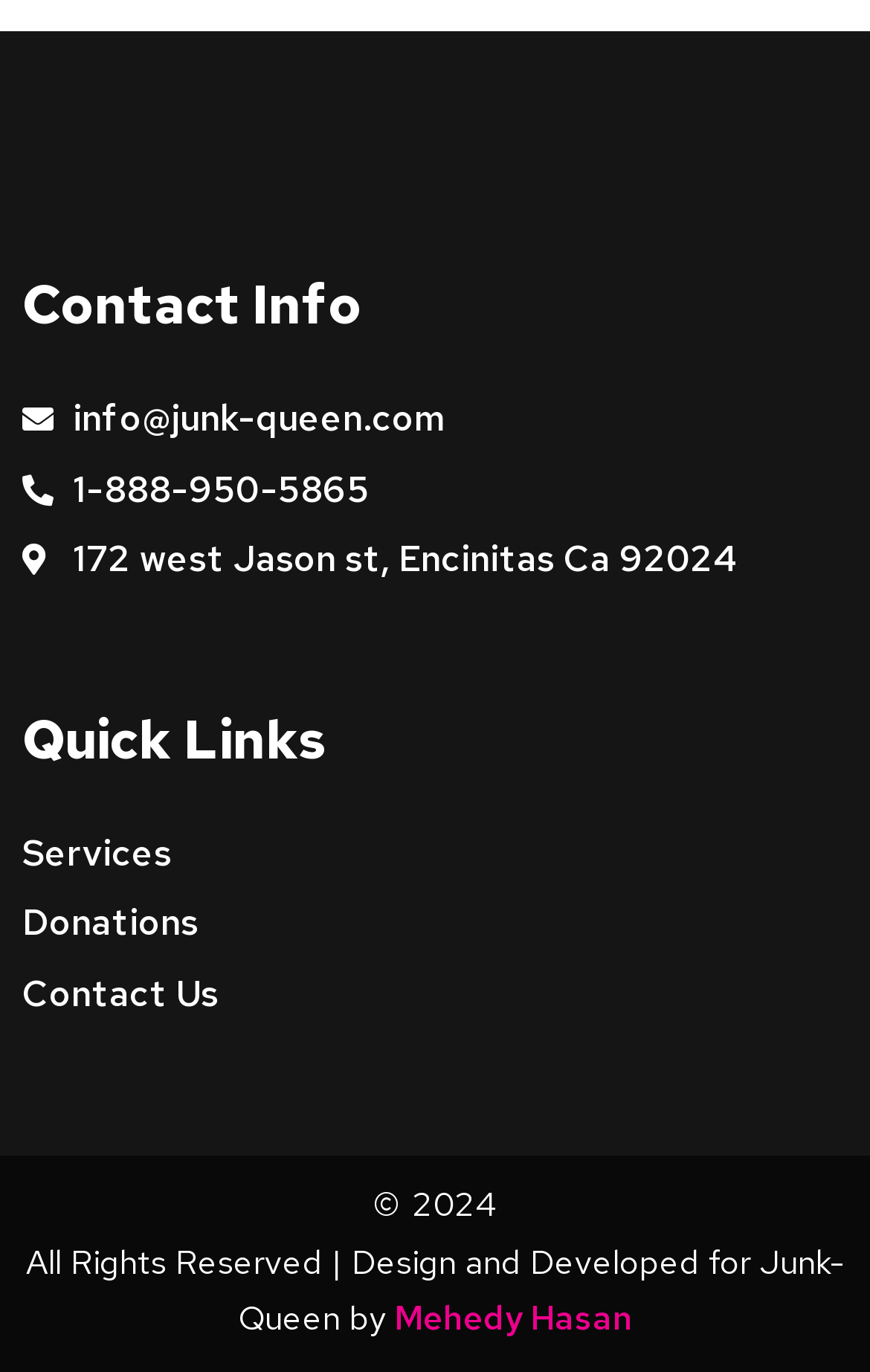What is the email address for contact?
Look at the webpage screenshot and answer the question with a detailed explanation.

I found the email address by looking at the 'Contact Info' section, where it is listed as a link.